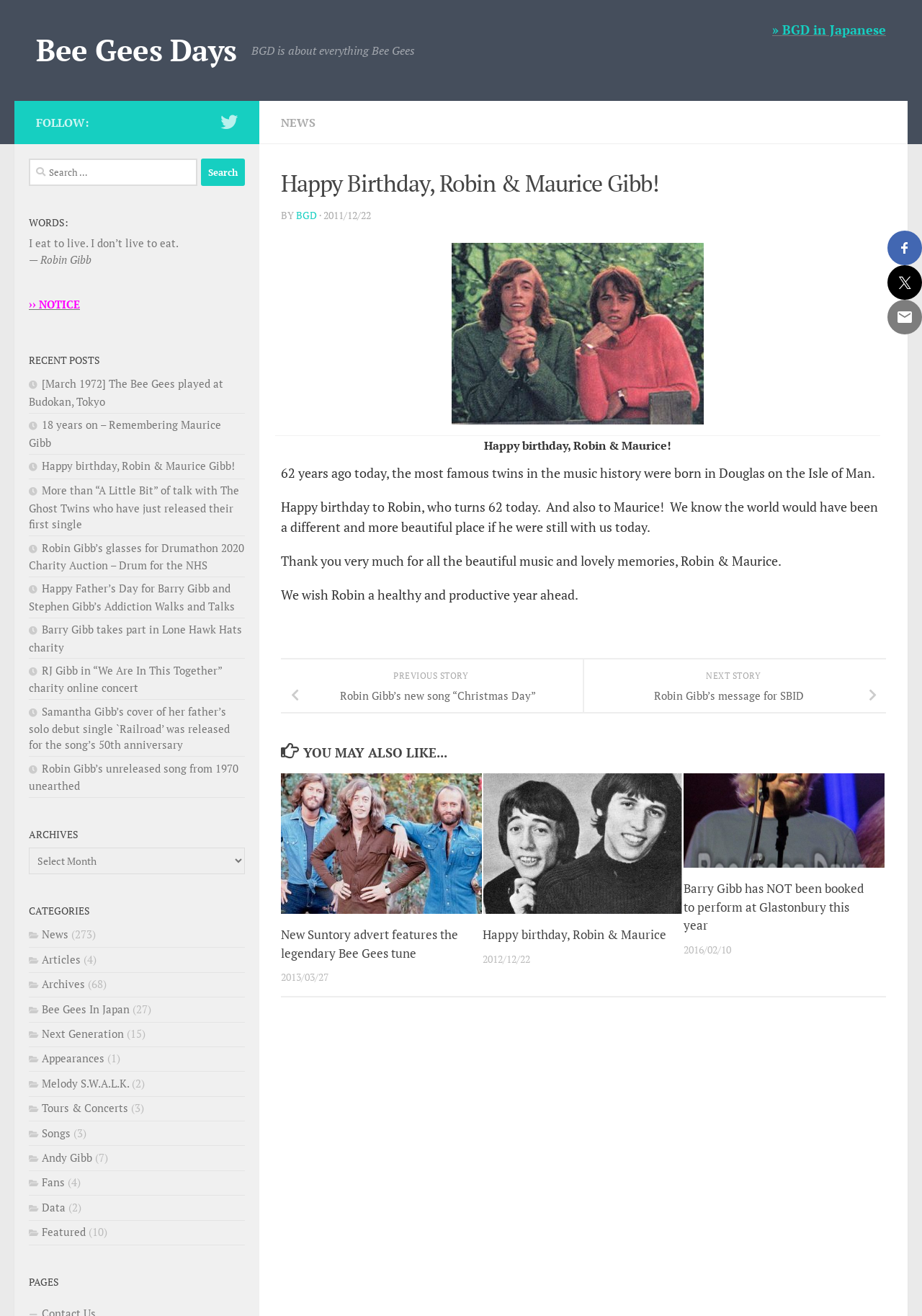How many years ago were the twins born?
Kindly offer a comprehensive and detailed response to the question.

According to the article, the twins, Robin and Maurice Gibb, were born 62 years ago in Douglas on the Isle of Man.